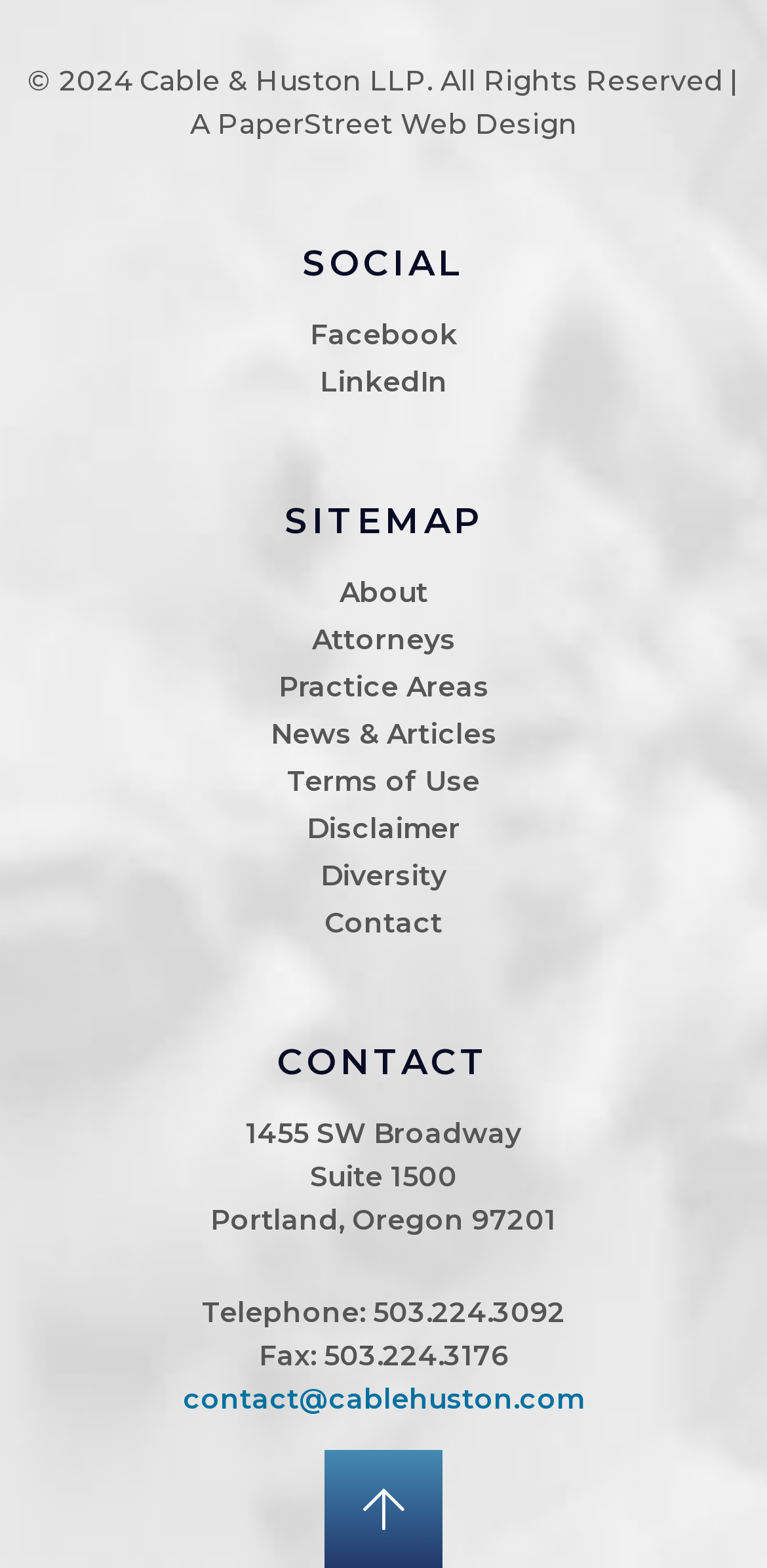Please identify the bounding box coordinates of the region to click in order to complete the given instruction: "Contact Cable & Huston LLP". The coordinates should be four float numbers between 0 and 1, i.e., [left, top, right, bottom].

[0.362, 0.663, 0.638, 0.691]